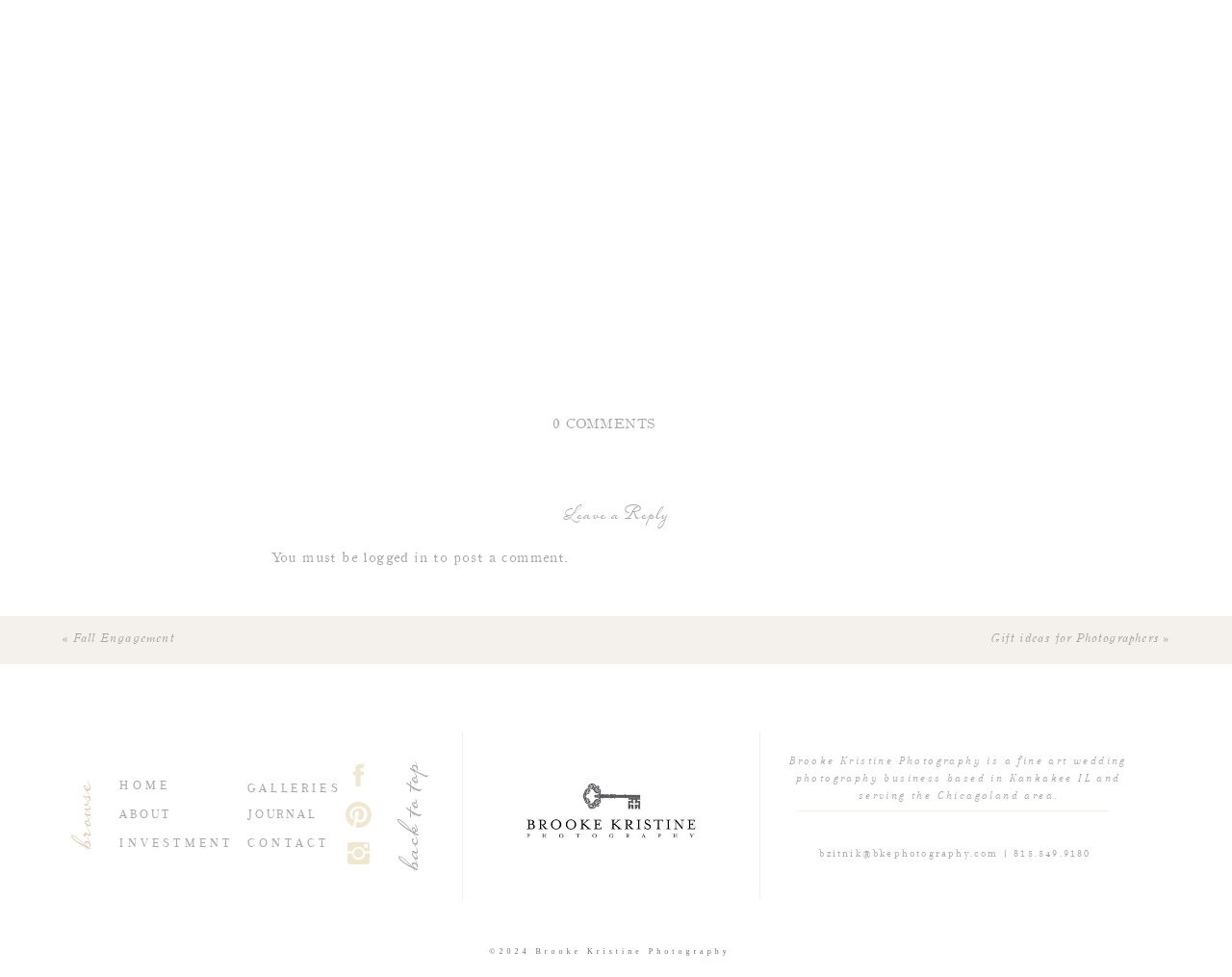Refer to the screenshot and answer the following question in detail:
What is the number of comments on this page?

The answer can be found by looking at the StaticText element with the text '0 COMMENTS' at the top of the page.